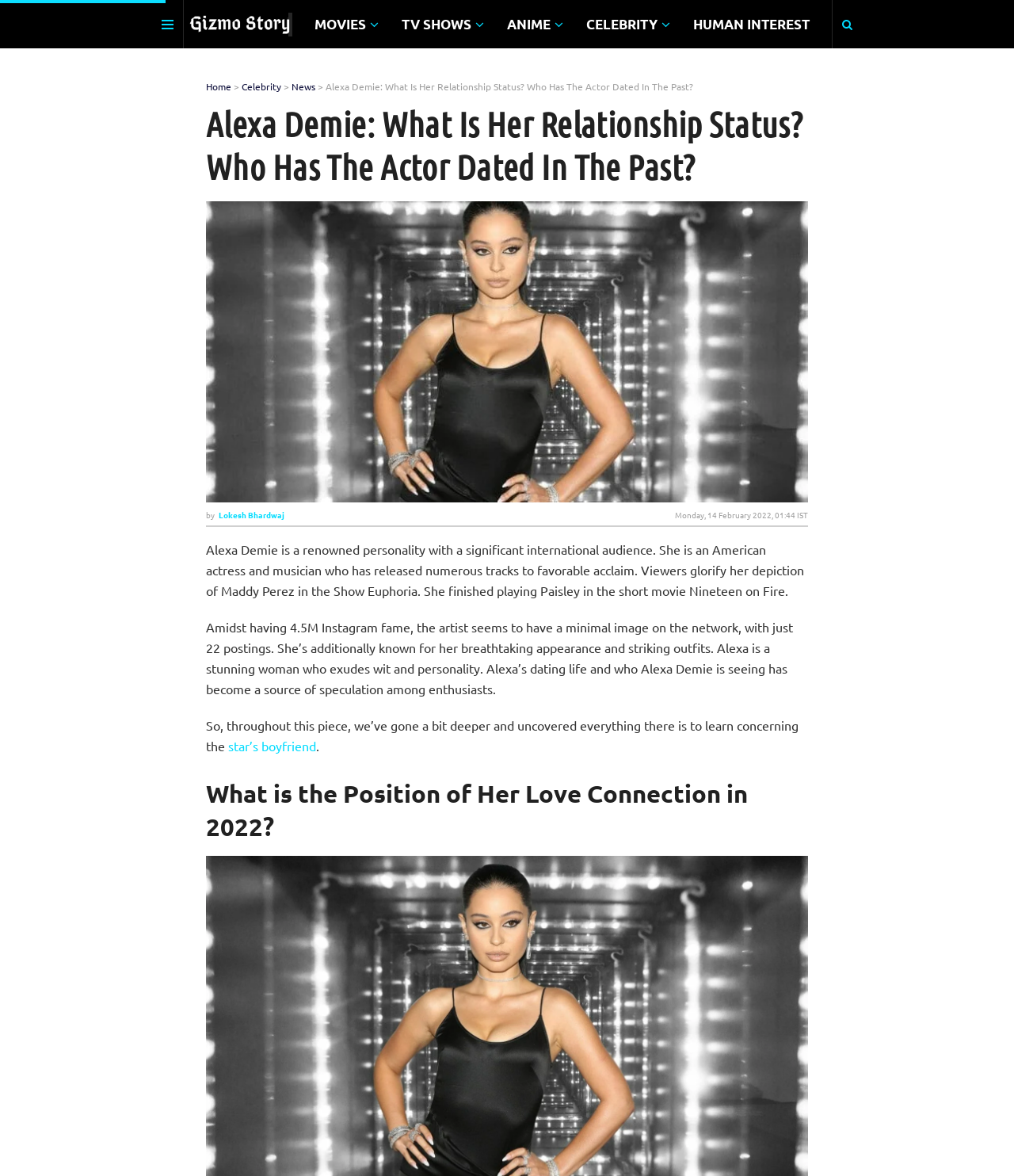Find the bounding box coordinates of the clickable region needed to perform the following instruction: "Click on the 'Gizmo Story' link". The coordinates should be provided as four float numbers between 0 and 1, i.e., [left, top, right, bottom].

[0.191, 0.014, 0.274, 0.027]